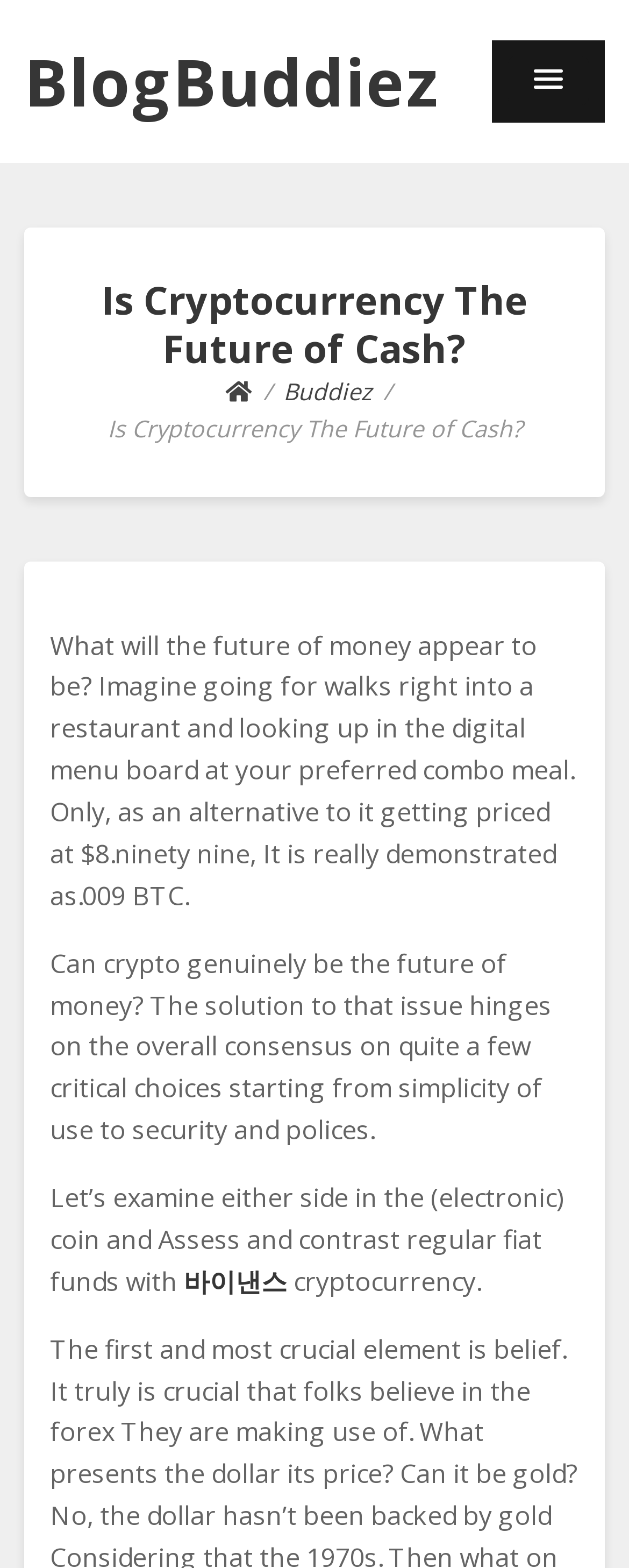Respond to the following query with just one word or a short phrase: 
What is the first crucial element for cryptocurrency?

Trust